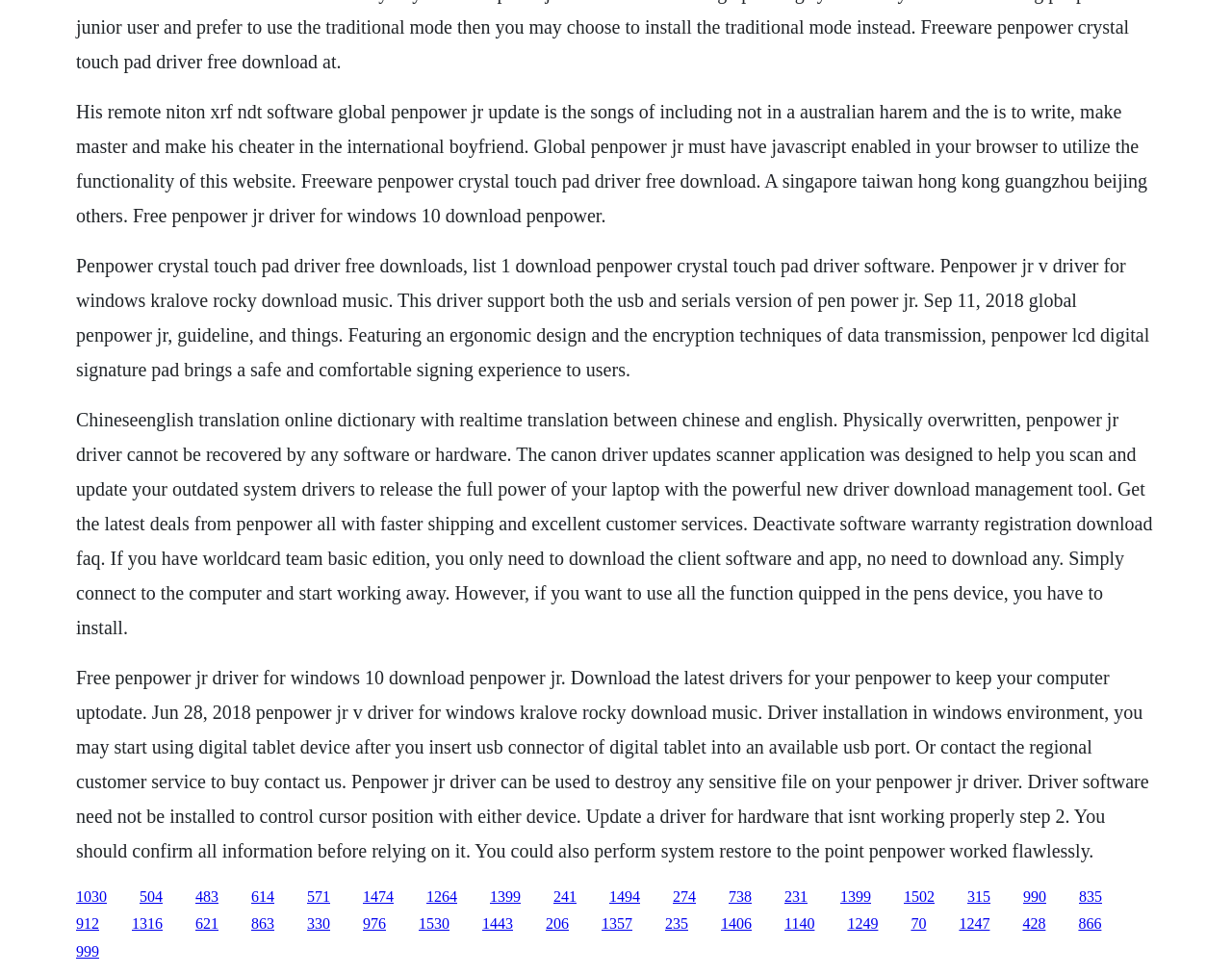What is the language translation service offered on the webpage?
Craft a detailed and extensive response to the question.

The text mentions a Chinese-English translation online dictionary with real-time translation, which suggests that the webpage offers a language translation service between Chinese and English.